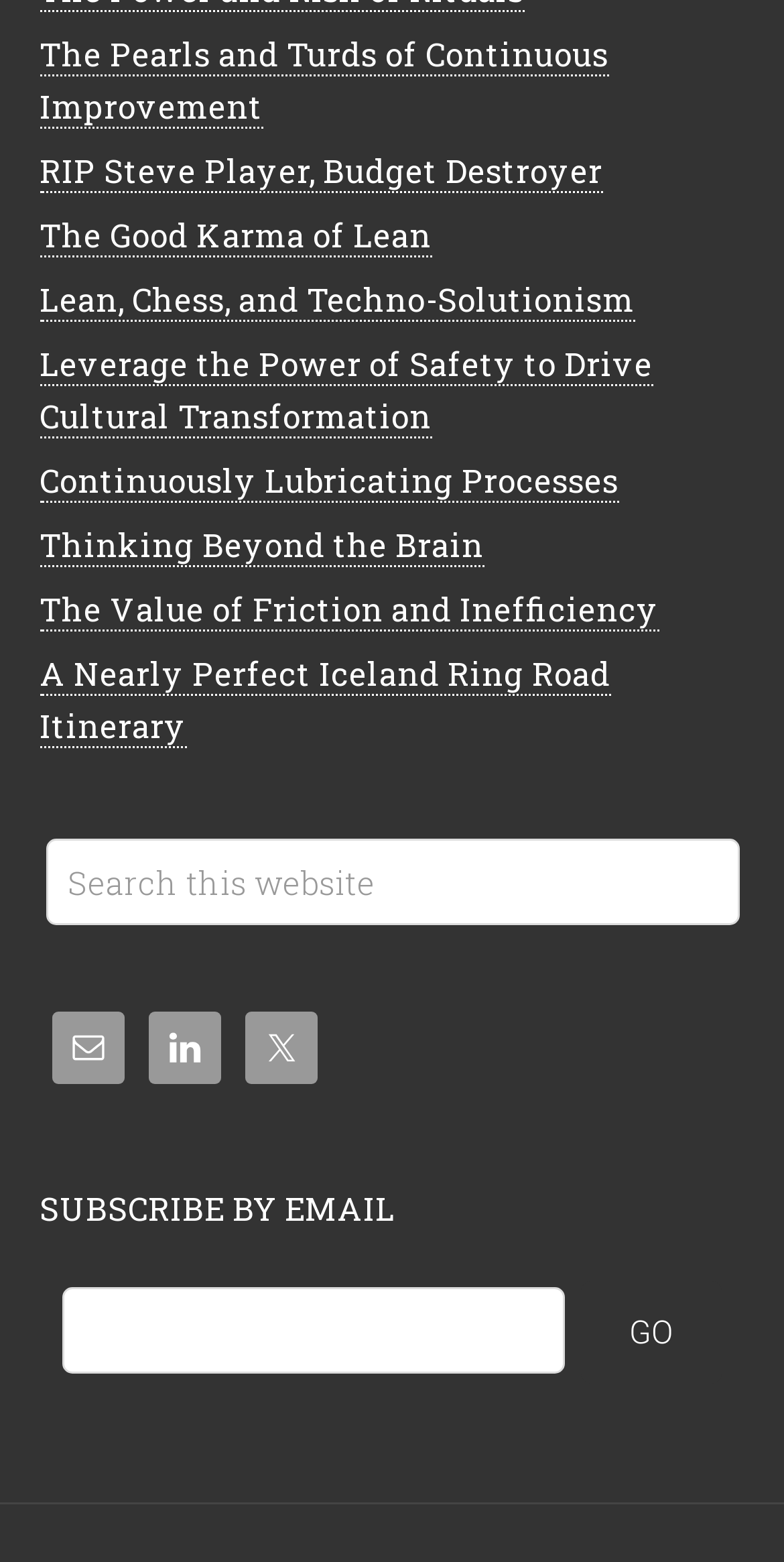Identify the bounding box coordinates of the section to be clicked to complete the task described by the following instruction: "Visit The Pearls and Turds of Continuous Improvement". The coordinates should be four float numbers between 0 and 1, formatted as [left, top, right, bottom].

[0.05, 0.021, 0.776, 0.082]